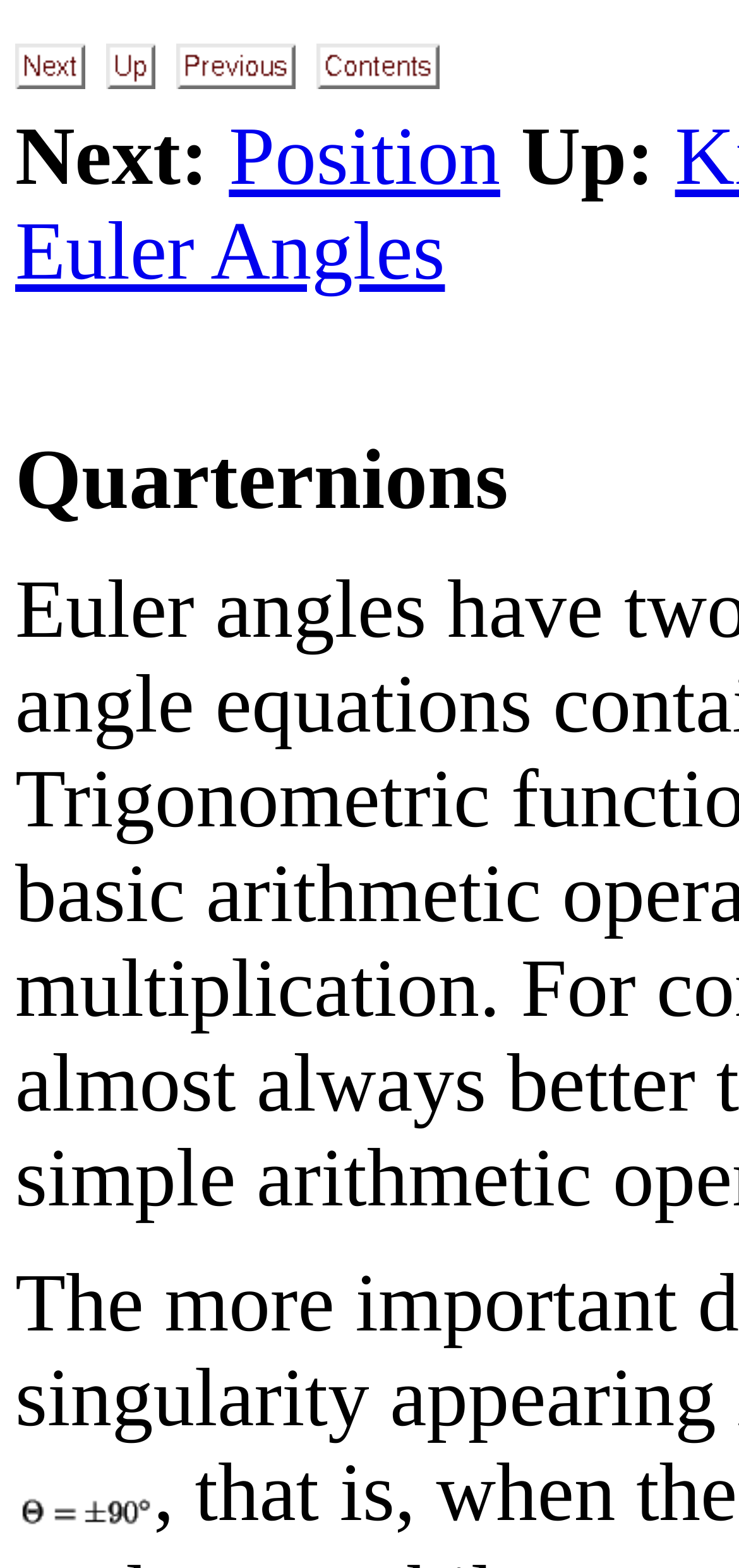How many links are there in the top row of the webpage?
Refer to the image and provide a one-word or short phrase answer.

4